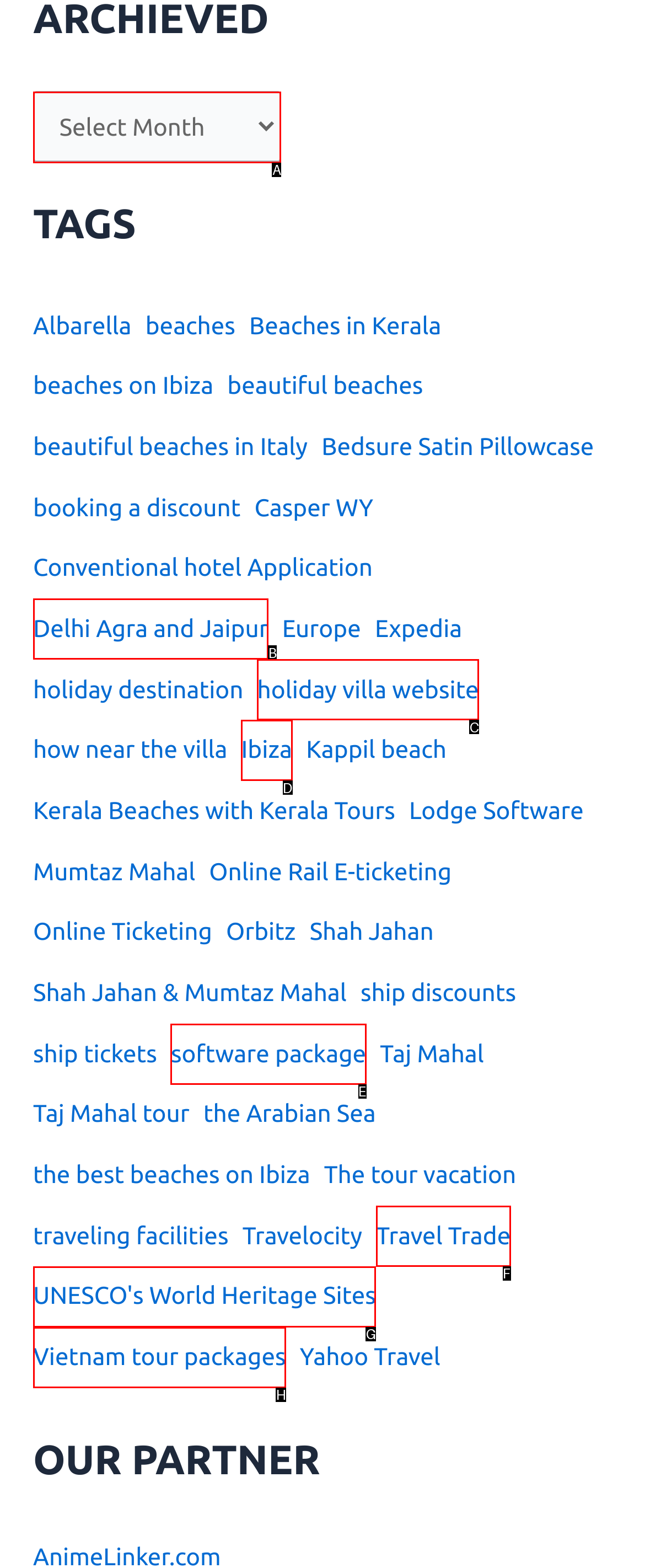Choose the letter of the UI element that aligns with the following description: Delhi Agra and Jaipur
State your answer as the letter from the listed options.

B